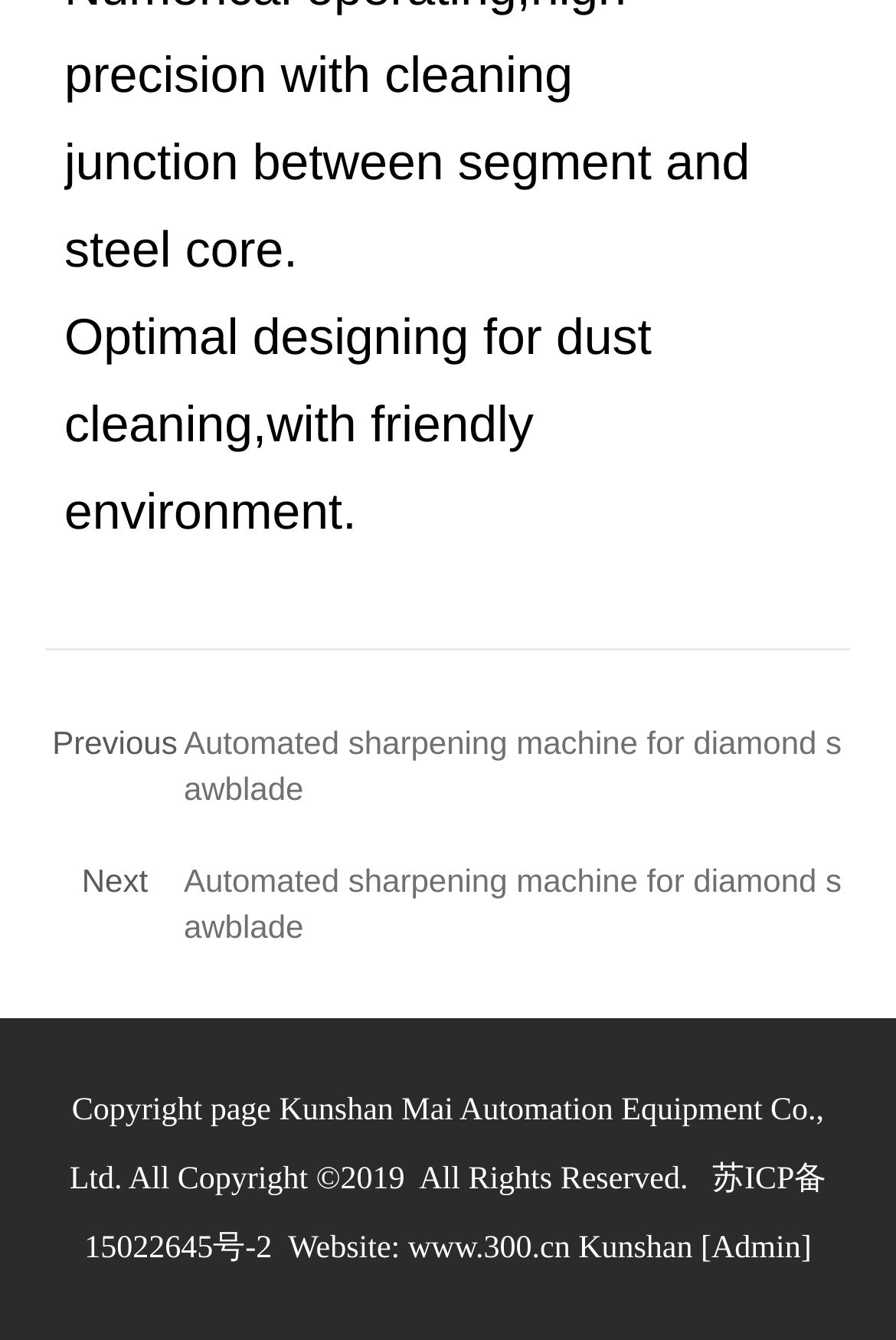What is the website of the company mentioned on the webpage?
Give a one-word or short-phrase answer derived from the screenshot.

www.300.cn